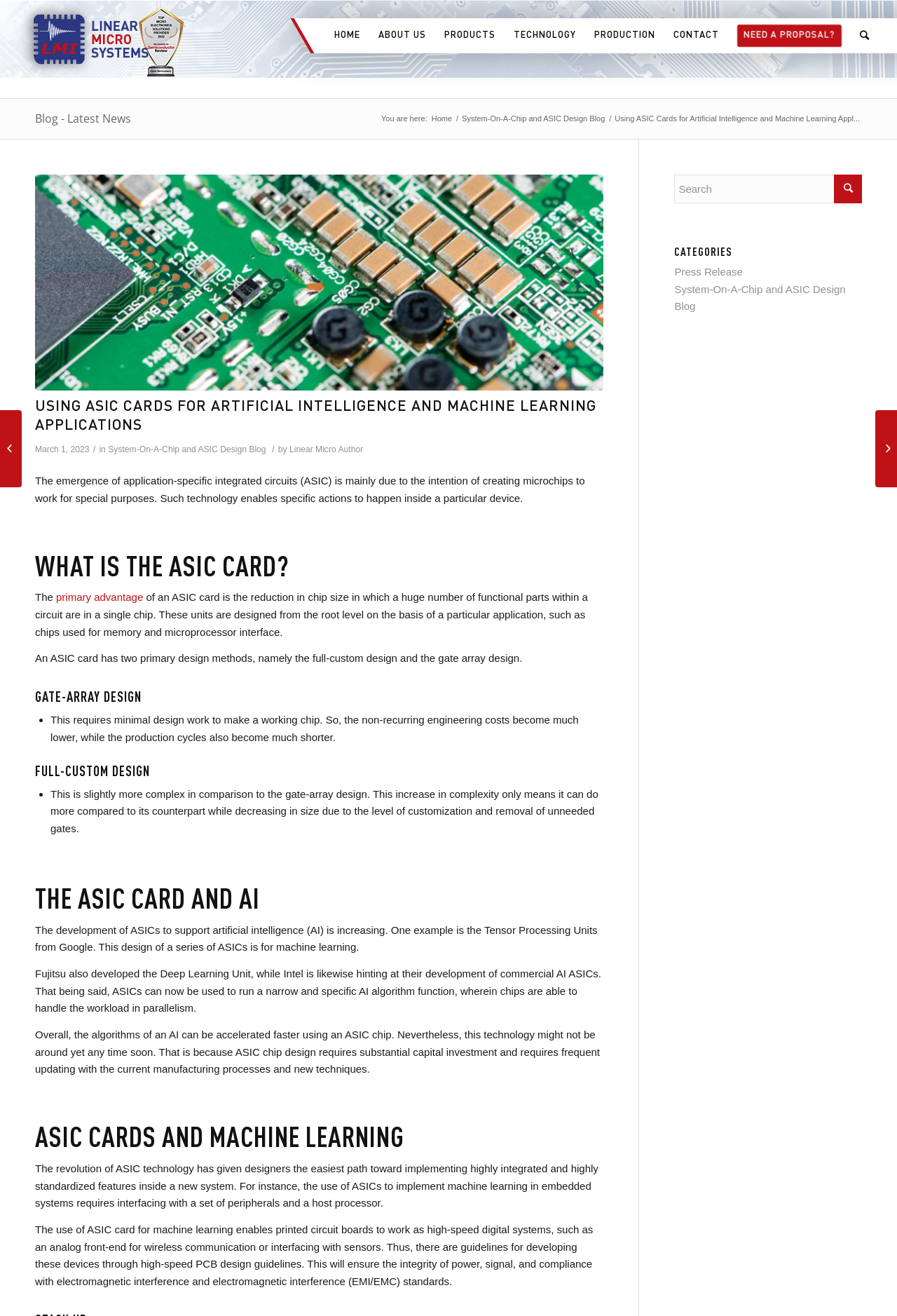Find and indicate the bounding box coordinates of the region you should select to follow the given instruction: "Click on the 'CONTACT' link".

[0.741, 0.014, 0.812, 0.04]